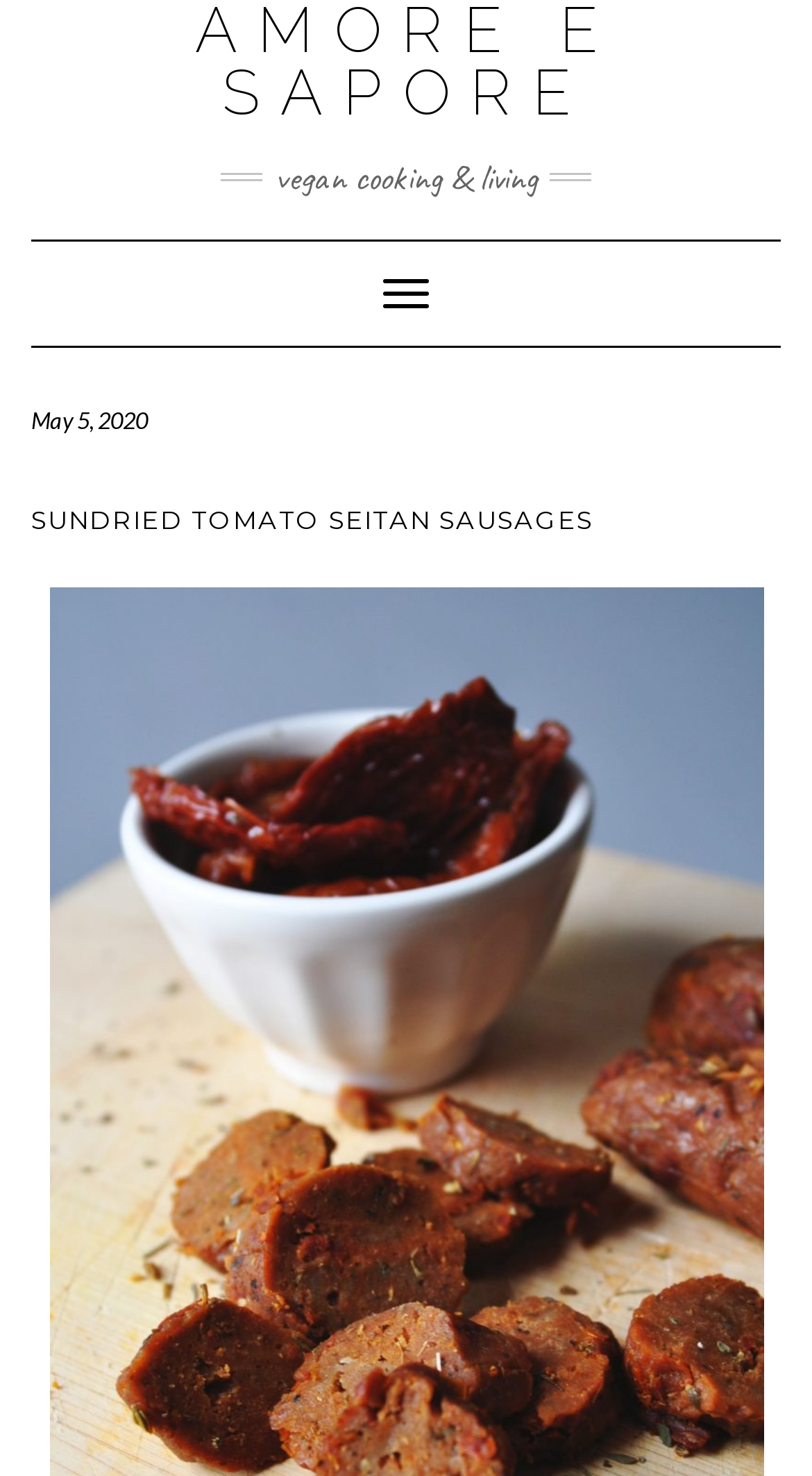Using floating point numbers between 0 and 1, provide the bounding box coordinates in the format (top-left x, top-left y, bottom-right x, bottom-right y). Locate the UI element described here: Toggle Navigation

[0.444, 0.175, 0.556, 0.223]